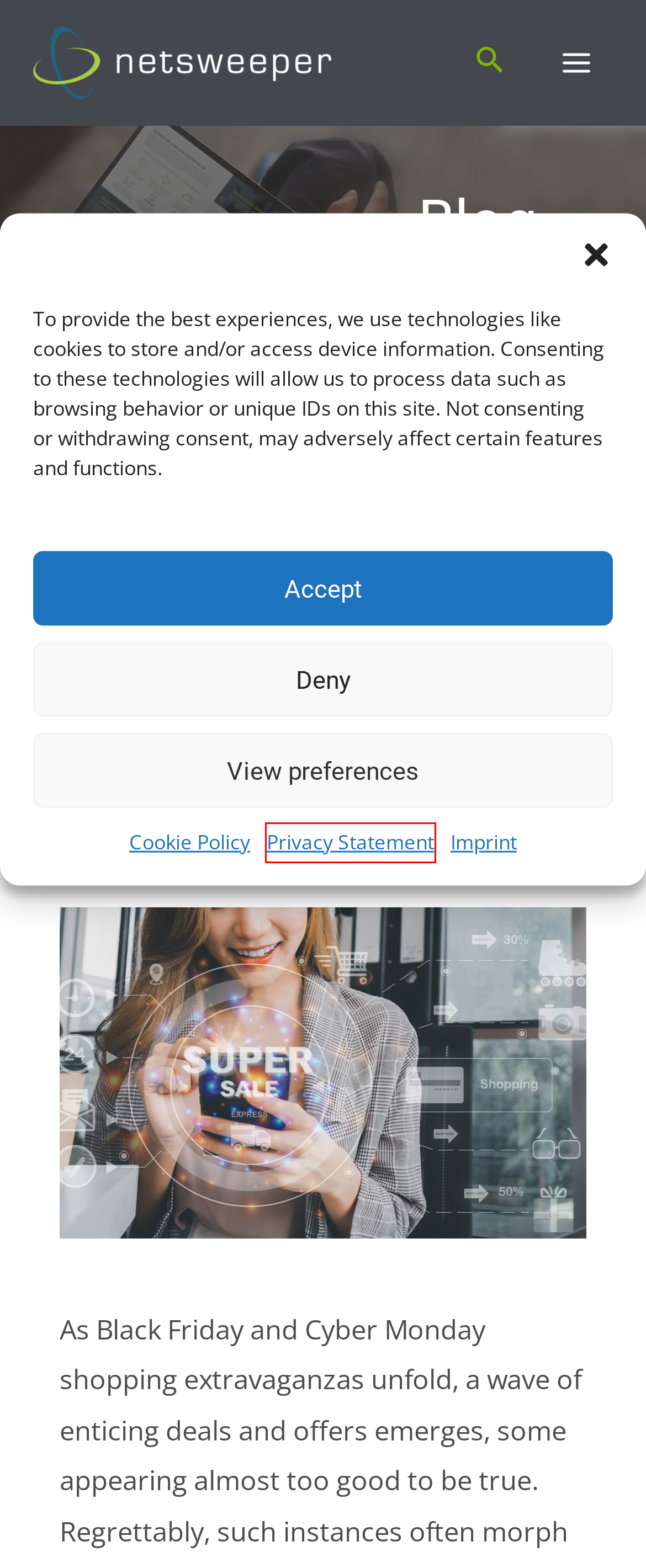You have a screenshot of a webpage with an element surrounded by a red bounding box. Choose the webpage description that best describes the new page after clicking the element inside the red bounding box. Here are the candidates:
A. Netsweeper - Content filtering and digital safety solutions
B. Collaborative Solution: Uniting Against Online Scams
C. Privacy Statement (EU) - Netsweeper
D. Imprint - Netsweeper
E. Social Responsibility Statement - Netsweeper
F. Countrywide Regulatory Compliance Enforcement - Netsweeper
G. Blog Series Collections - Netsweeper
H. Cookie Policy (EU) - Your Guide to Online Privacy - Netsweeper

C